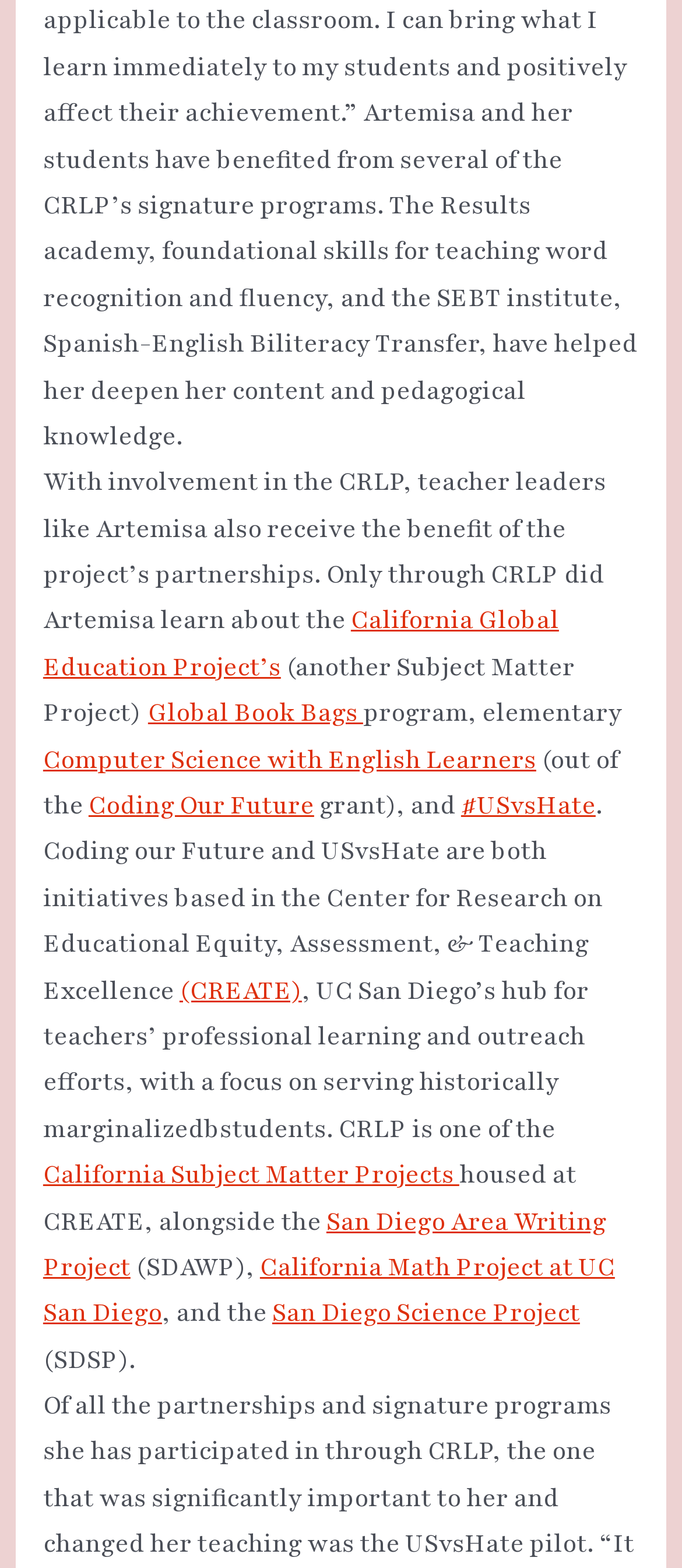Determine the bounding box coordinates of the clickable element to achieve the following action: 'View US Northeast Region Vacation Ideas'. Provide the coordinates as four float values between 0 and 1, formatted as [left, top, right, bottom].

None